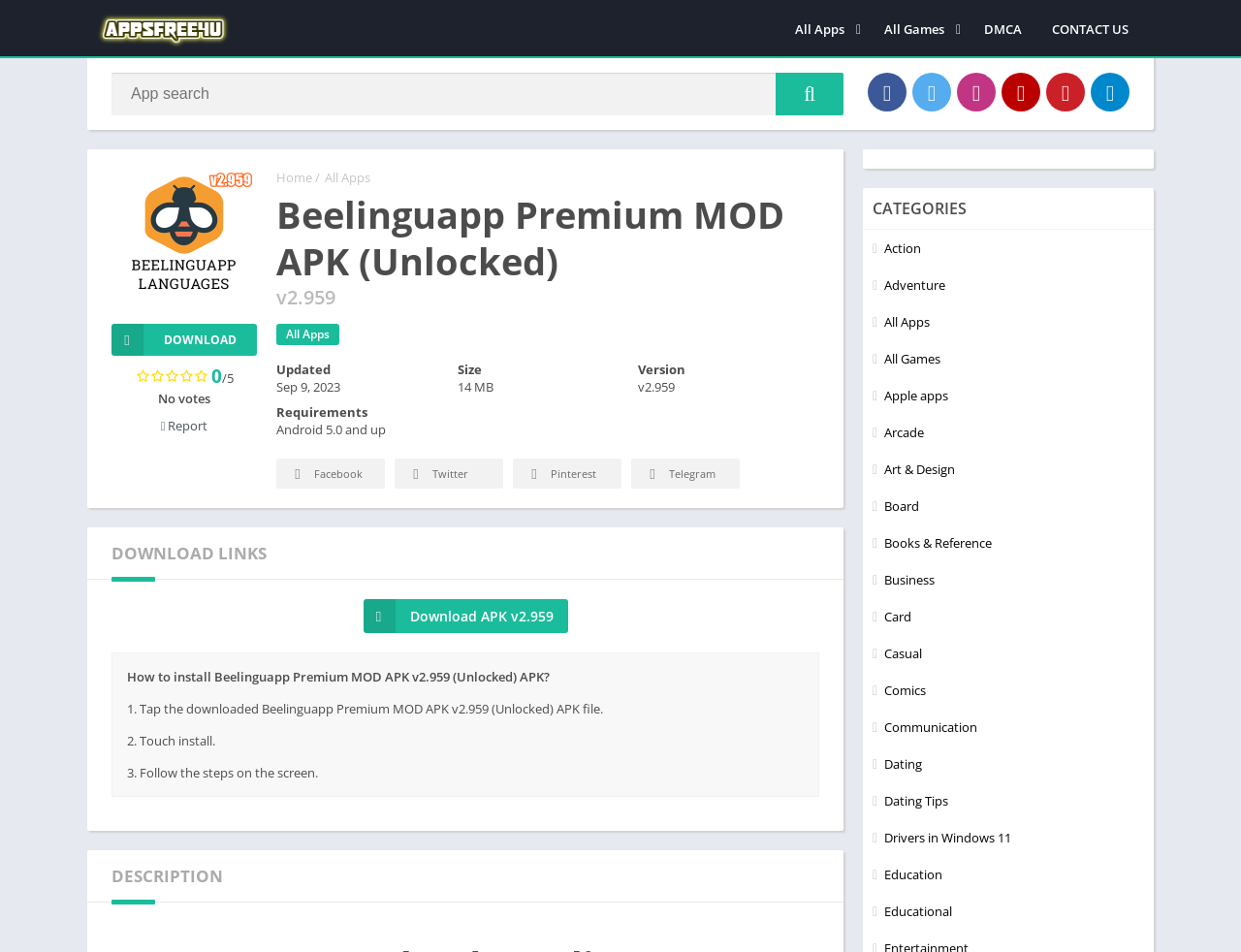How many steps are there to install the app?
Provide a short answer using one word or a brief phrase based on the image.

3